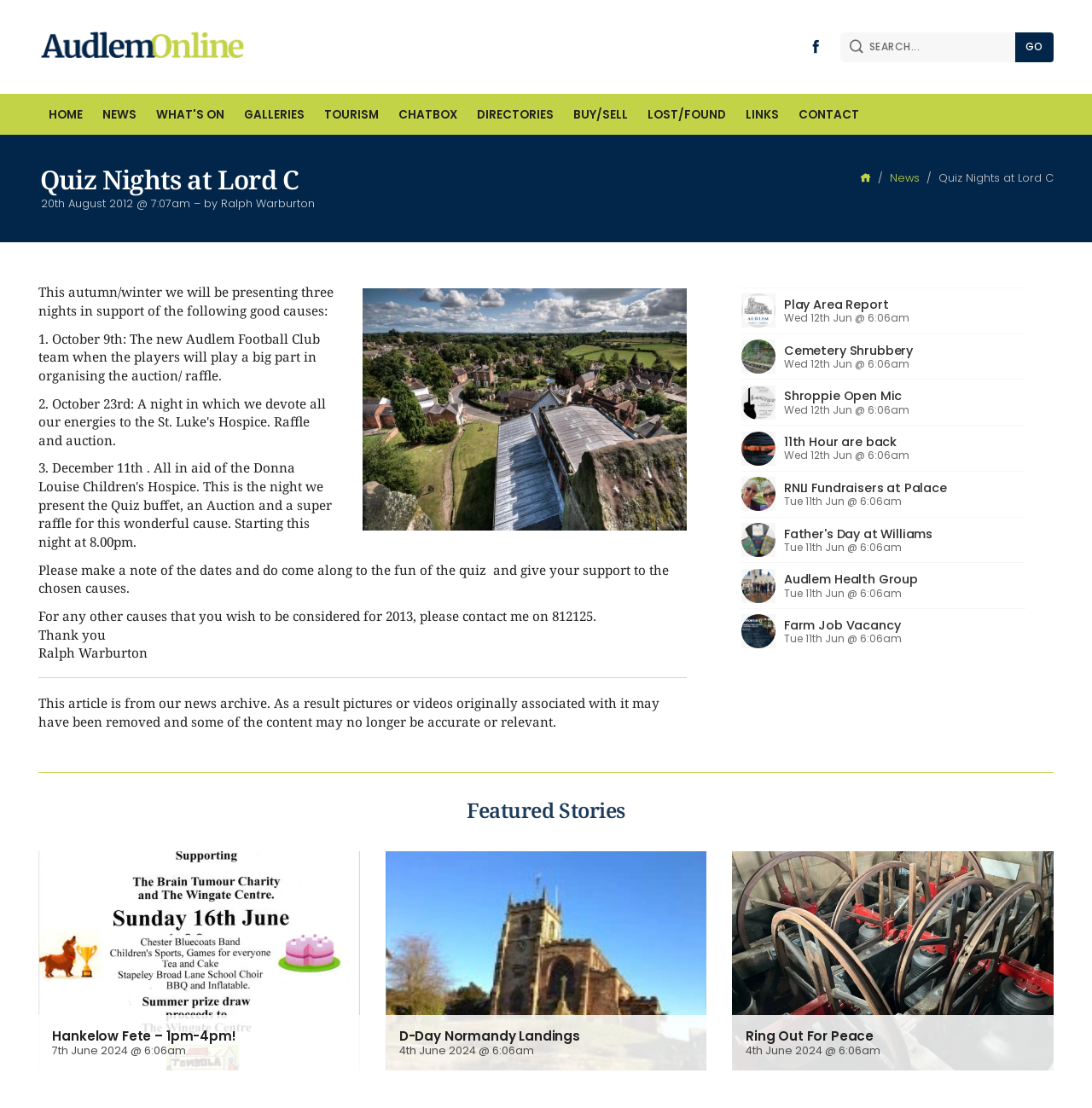Locate the bounding box coordinates of the item that should be clicked to fulfill the instruction: "learn about abortion".

None